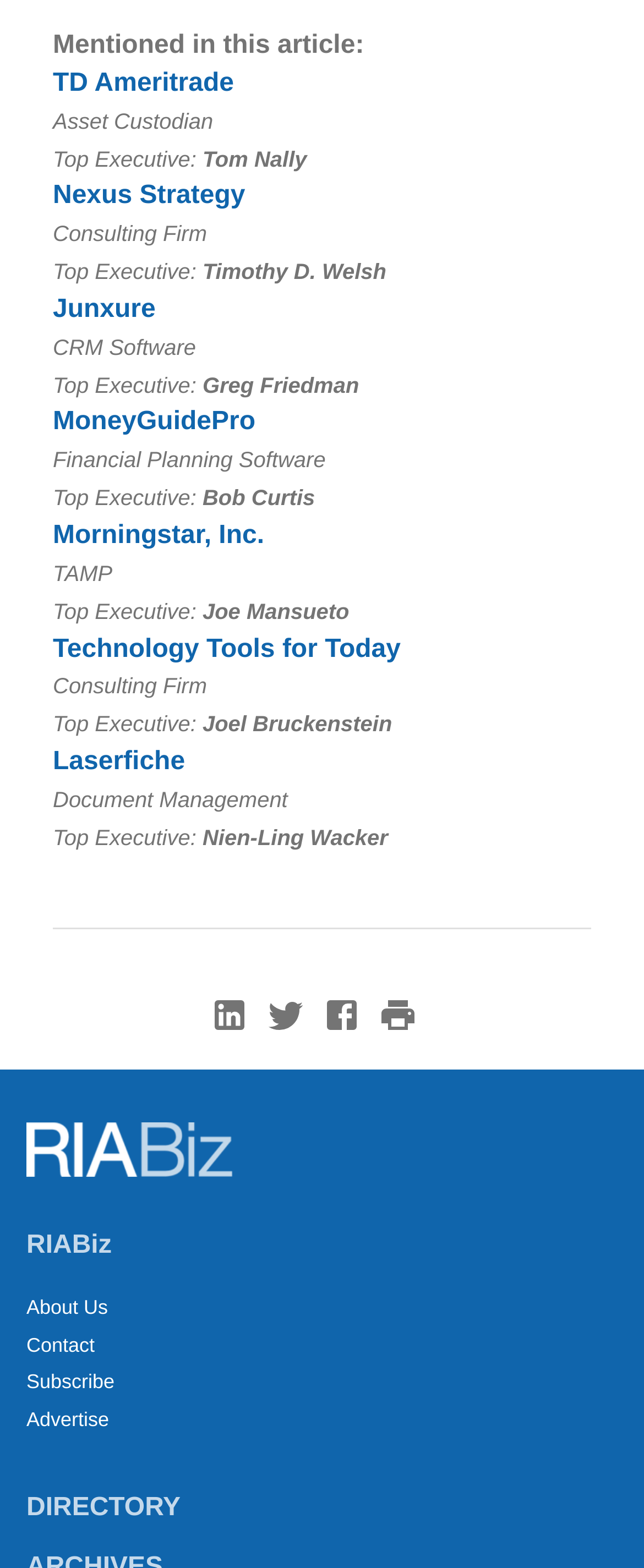How many social media buttons are there?
Give a single word or phrase answer based on the content of the image.

4